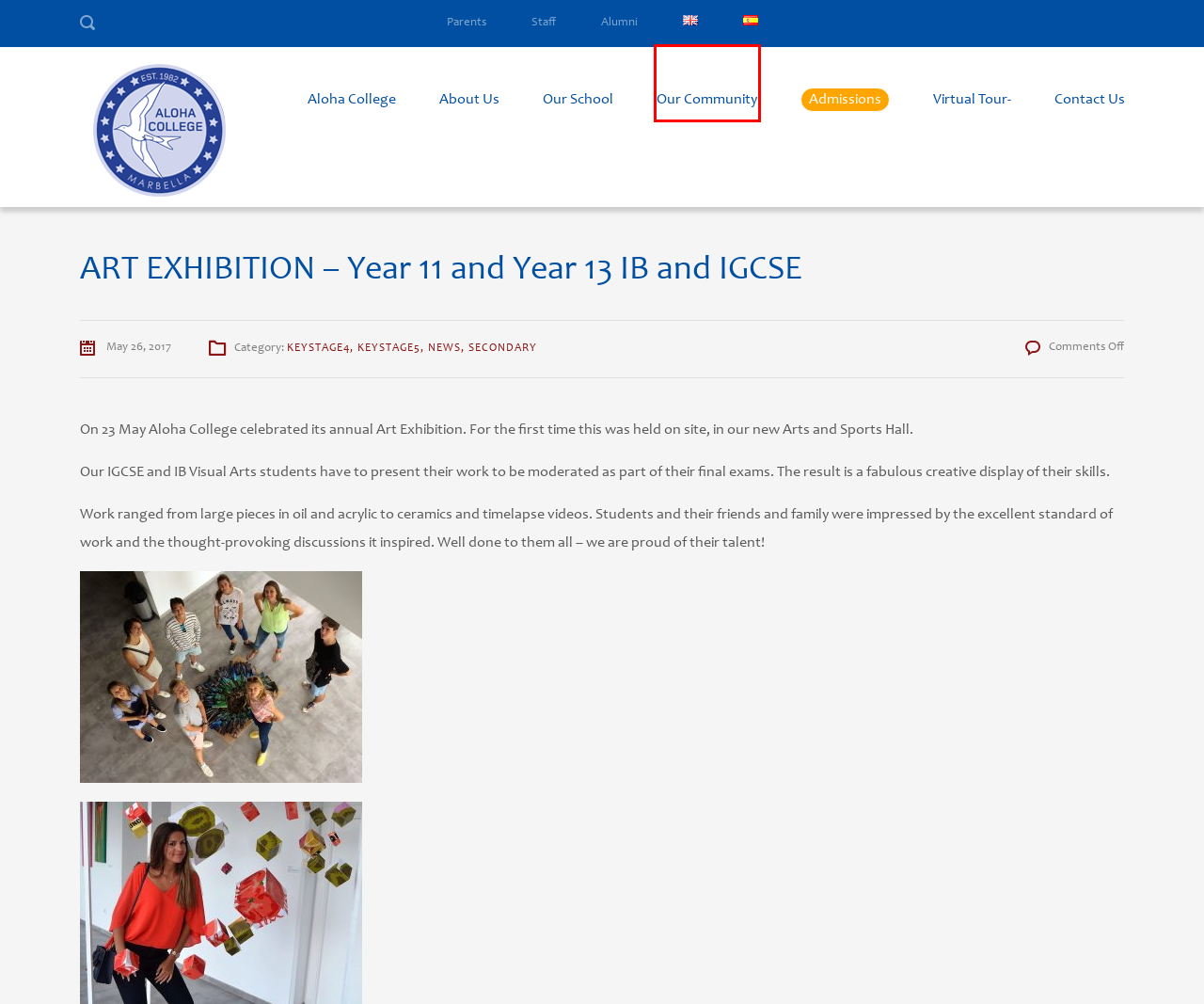Please examine the screenshot provided, which contains a red bounding box around a UI element. Select the webpage description that most accurately describes the new page displayed after clicking the highlighted element. Here are the candidates:
A. Aloha College International School Marbella
B. -
C. News archivos -
D. Secondary archivos -
E. keystage5 archivos -
F. Aloha College British School in Marbella
G. Find out more about the admissions process for Aloha College
H. Our Community -

H